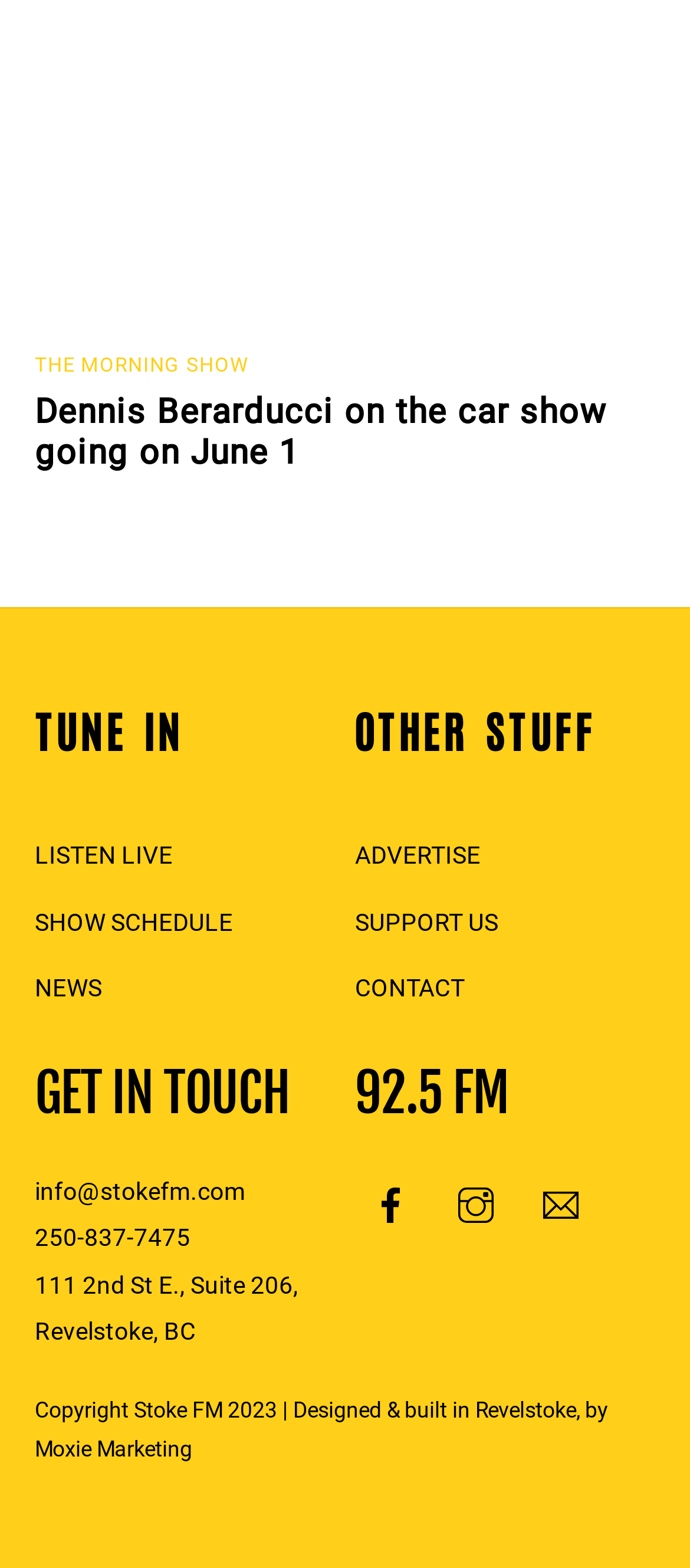Provide a short, one-word or phrase answer to the question below:
How many social media links are provided?

3